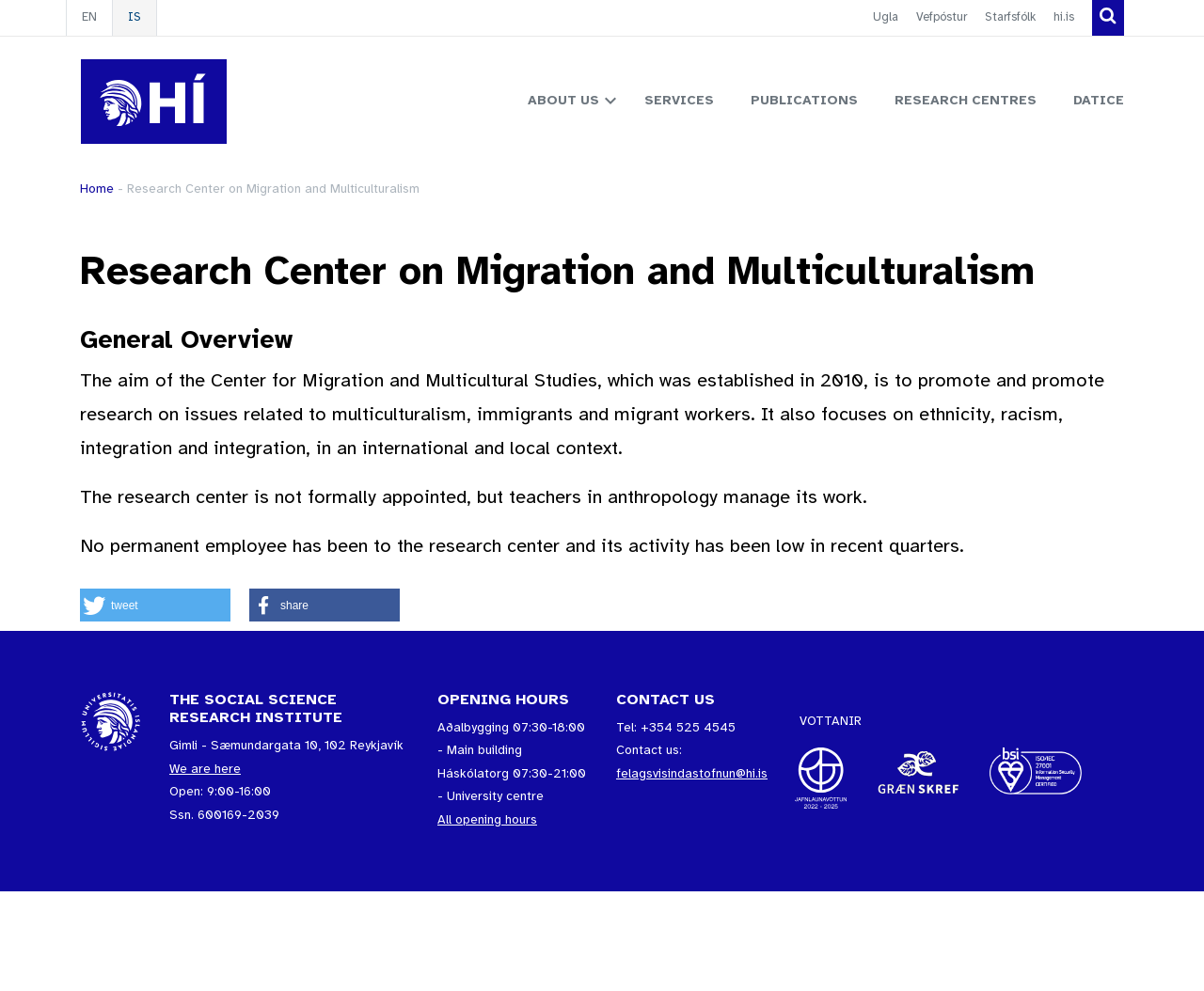Give an in-depth explanation of the webpage layout and content.

The webpage is about the Research Center on Migration and Multiculturalism, which is part of the Social Science Research Institute. At the top of the page, there are several links, including "Skip to main content", language options, and links to various university resources. Below these links, there is a main navigation menu with options such as "ABOUT US", "SERVICES", "PUBLICATIONS", and "RESEARCH CENTRES".

The main content of the page is divided into two sections. The first section provides a general overview of the research center, including its aim, focus, and management structure. There are three paragraphs of text that describe the center's activities and current status. Below this text, there are two buttons to share the content on Twitter and Facebook.

The second section of the main content provides information about the Social Science Research Institute, including its location, opening hours, and contact details. There are several headings, including "THE SOCIAL SCIENCE RESEARCH INSTITUTE", "OPENING HOURS", and "CONTACT US", which organize the information into clear categories. There are also several links to related resources, such as a page with all opening hours and a contact email address.

At the bottom of the page, there are several links and images related to the university's policies and certifications, including "Jafnlaunavottun", "Græn skref", and "ISO-27001".